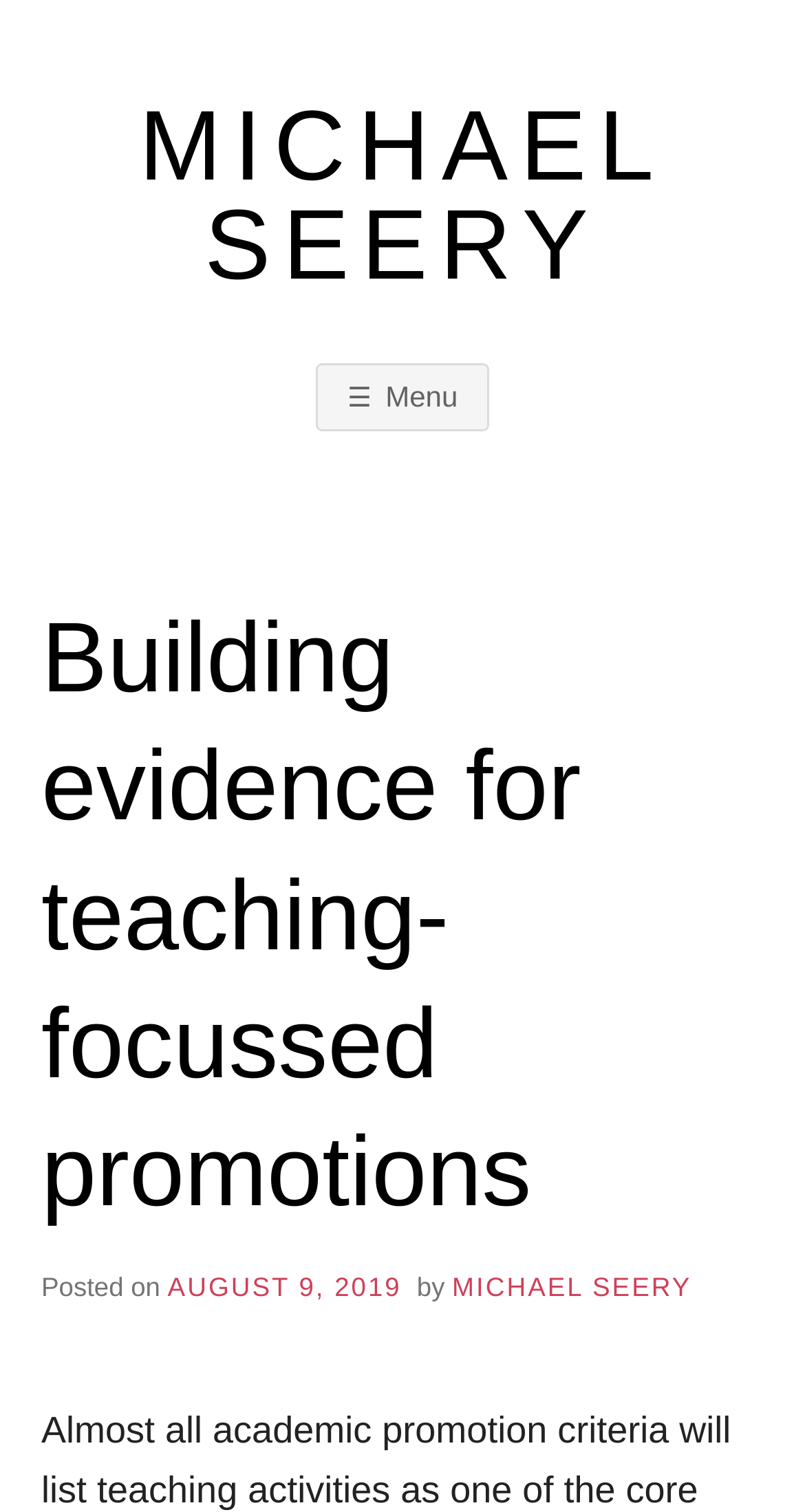Summarize the webpage comprehensively, mentioning all visible components.

The webpage is about building evidence for teaching-focussed promotions, written by Michael Seery. At the top left of the page, there is a link to the author's name, "MICHAEL SEERY". Below it, there is a primary navigation menu with a button labeled "☰Menu" that controls the primary menu. 

The main content of the page is headed by a title "Building evidence for teaching-focussed promotions" which is positioned at the top center of the page. Below the title, there is a section that indicates the post date, "AUGUST 9, 2019", which is positioned at the top center of the page, slightly below the title. The author's name, "MICHAEL SEERY", is mentioned again, this time positioned next to the post date.